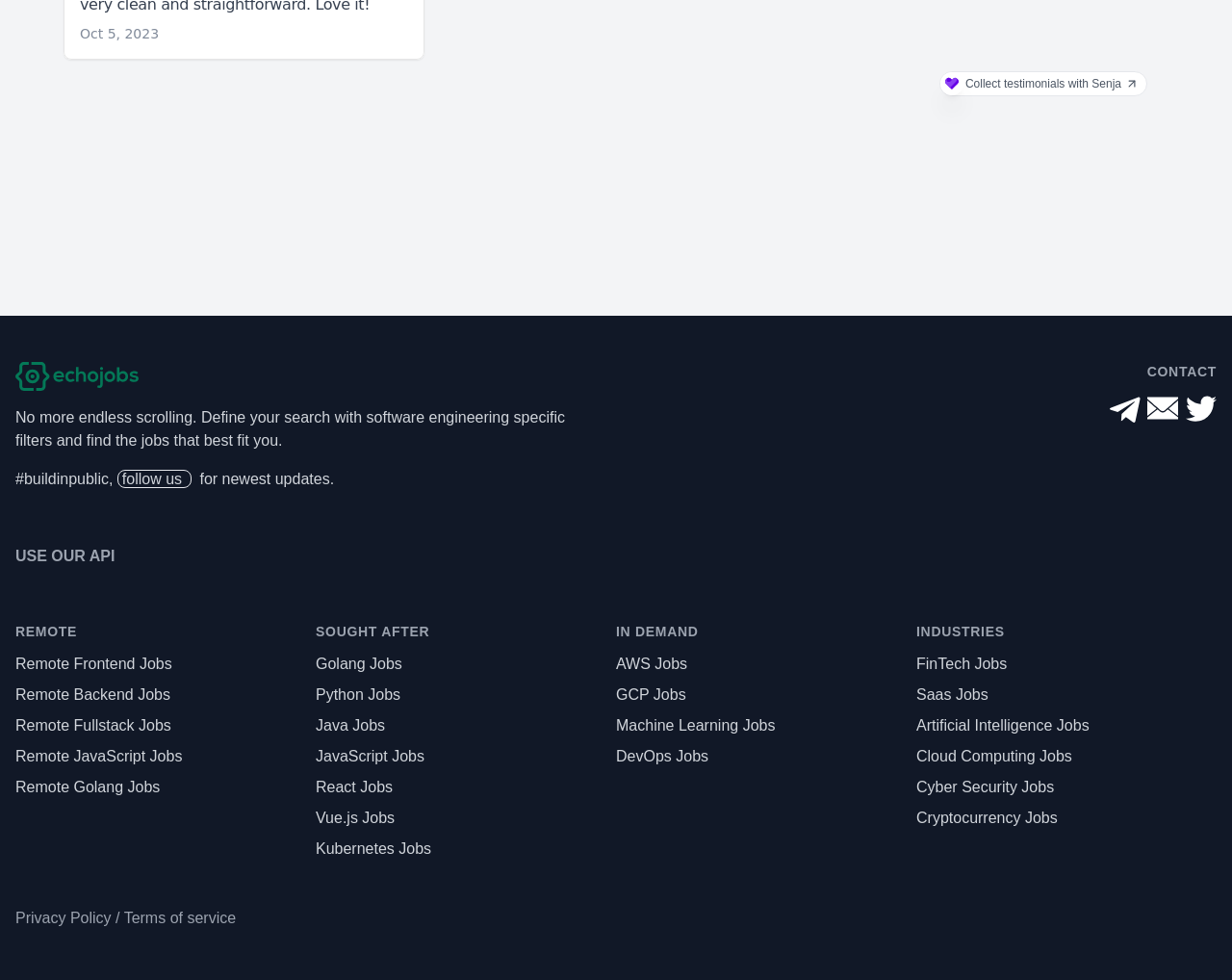Could you provide the bounding box coordinates for the portion of the screen to click to complete this instruction: "Contact us via email"?

[0.931, 0.401, 0.962, 0.439]